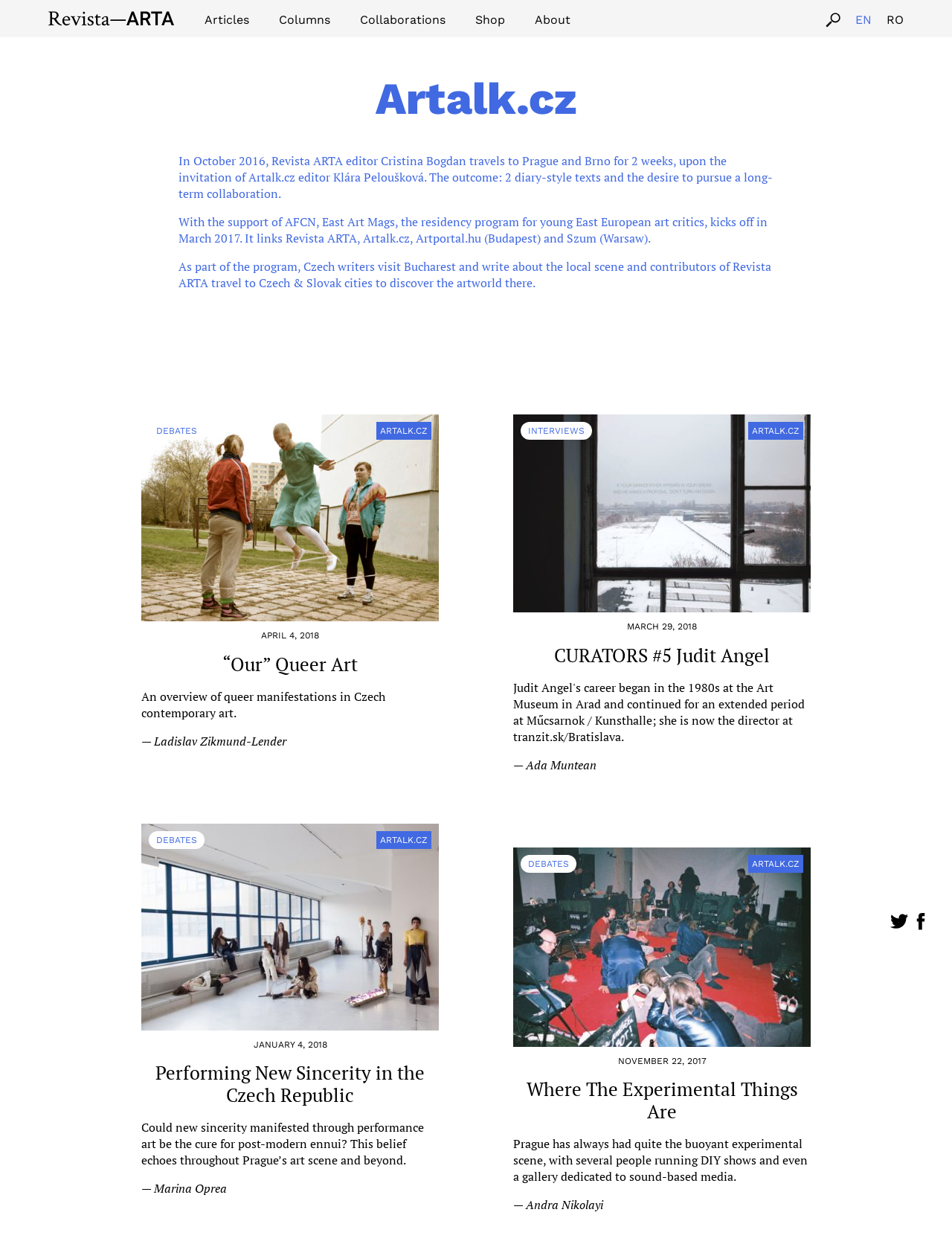Construct a thorough caption encompassing all aspects of the webpage.

The webpage is focused on mapping Romanian contemporary art, with a strong emphasis on collaborations and art talks. At the top, there is a navigation menu with links to various sections, including "Articles", "Columns", "Collaborations", "Shop", "About", and language options "EN" and "RO". 

Below the navigation menu, there is a brief introduction to the collaboration between Revista ARTA and Artalk.cz, with a description of the residency program for young East European art critics. 

The main content of the webpage is divided into four sections, each featuring an article with a heading, a link to the article, and a brief summary. The articles are arranged in a vertical layout, with the first article on the left, the second on the right, and so on. 

The first article is titled "“Our” Queer Art" and features a link to the article, a date "APRIL 4, 2018", and a brief summary of queer manifestations in Czech contemporary art. 

The second article is titled "CURATORS #5 Judit Angel" and features a link to the article, a date "MARCH 29, 2018", and a brief summary of the curator's work. 

The third article is titled "Performing New Sincerity in the Czech Republic" and features a link to the article, a date "JANUARY 4, 2018", and a brief summary of the role of performance art in the Czech art scene. 

The fourth article is titled "Where The Experimental Things Are" and features a link to the article, a date "NOVEMBER 22, 2017", and a brief summary of the experimental art scene in Prague. 

At the bottom of the webpage, there are social media links to Twitter and Facebook.